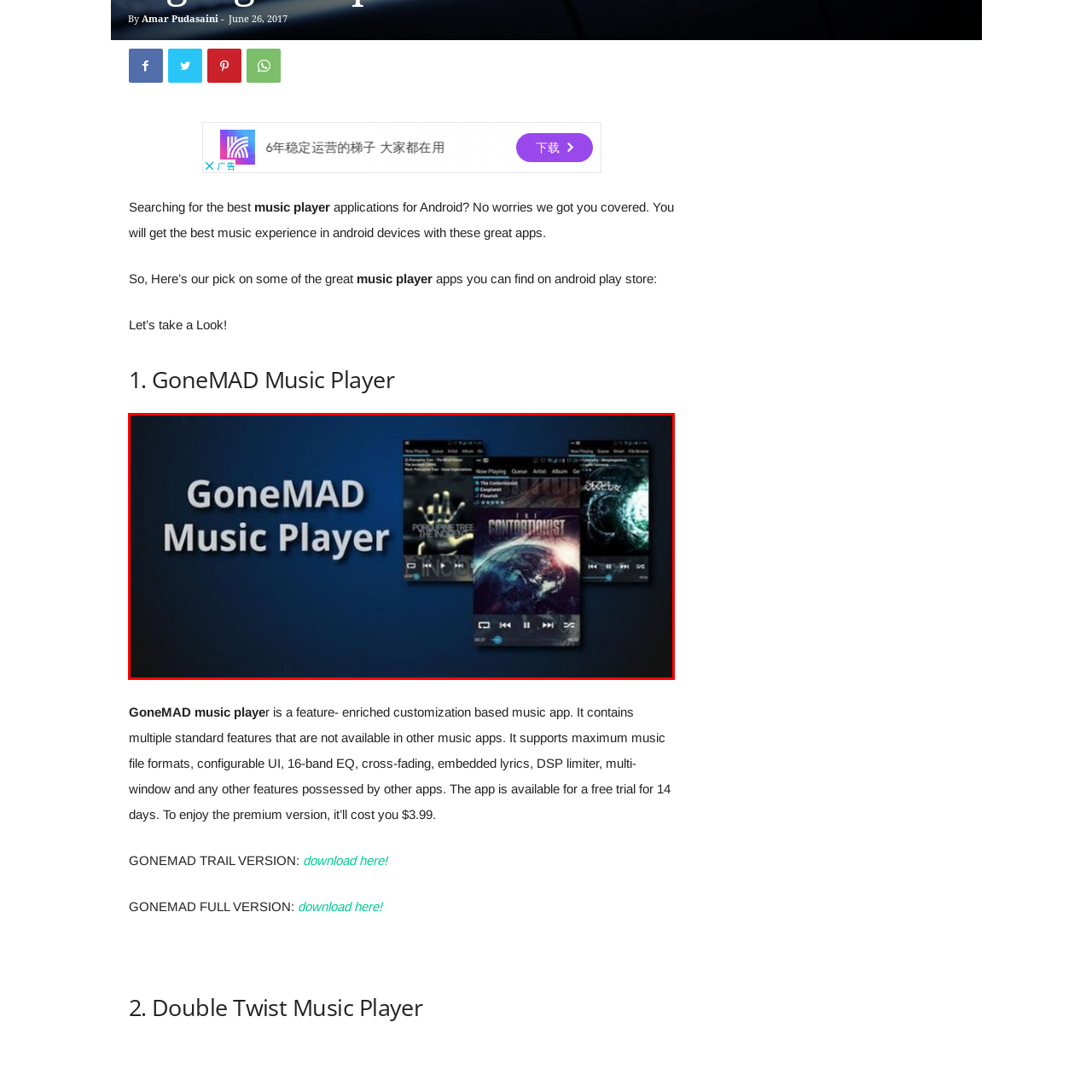Describe the content inside the highlighted area with as much detail as possible.

The image showcases the "GoneMAD Music Player," prominently displayed with its name in bold text. Three screenshots of the app are featured, highlighting its sleek user interface and functionalities. The left screenshot seems to display a track by "Porcupine Tree," while the central and right images show other music albums, emphasizing the app's capabilities in managing and playing music. The overall design against a deep blue background suggests a modern, user-friendly experience tailored for music enthusiasts. This visual representation aligns with the app's features, which include extensive customization, support for various audio formats, and an array of built-in functions like an equalizer and lyrics display, as mentioned in the article.